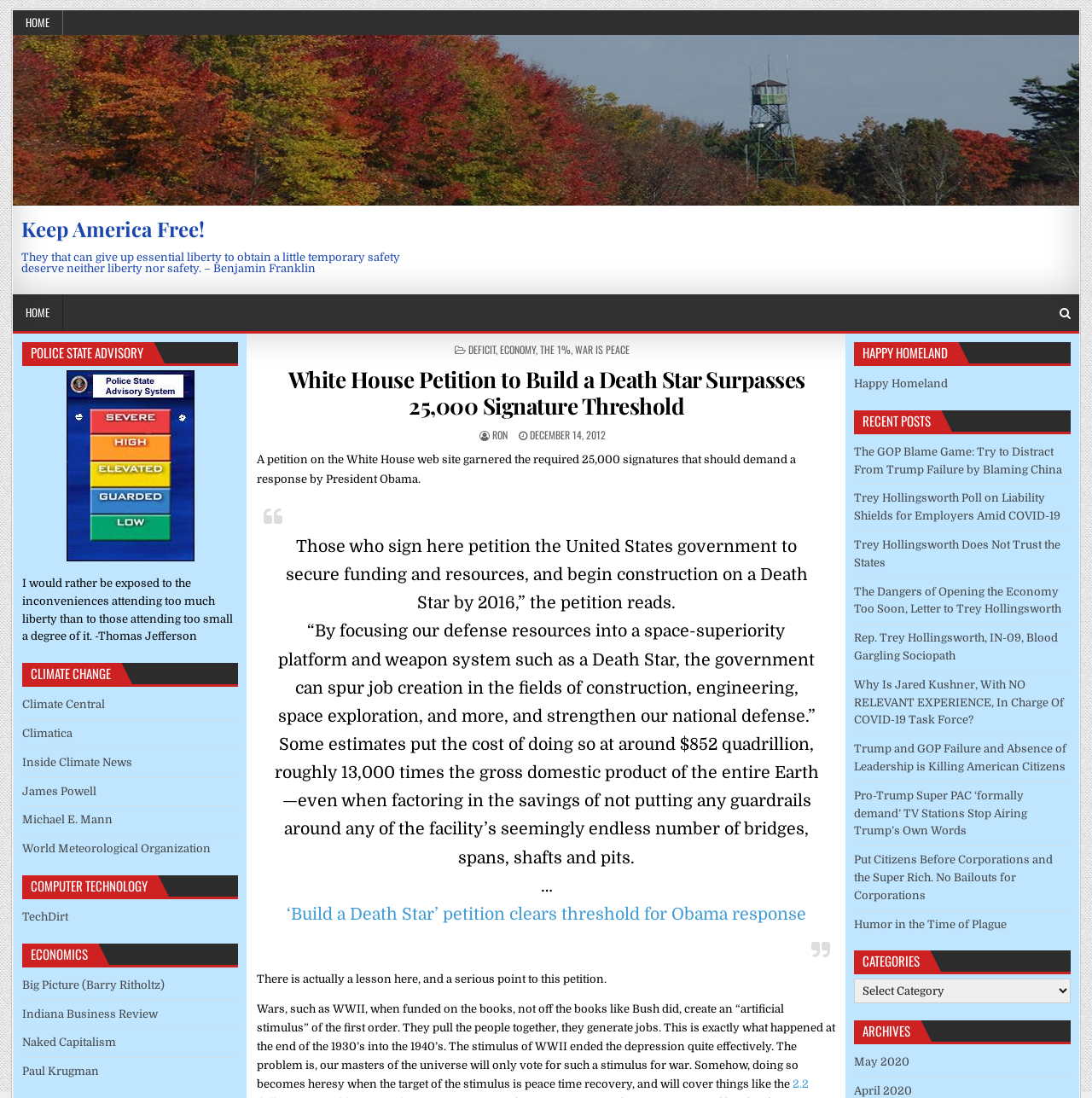What is the main heading of this webpage? Please extract and provide it.

Keep America Free!